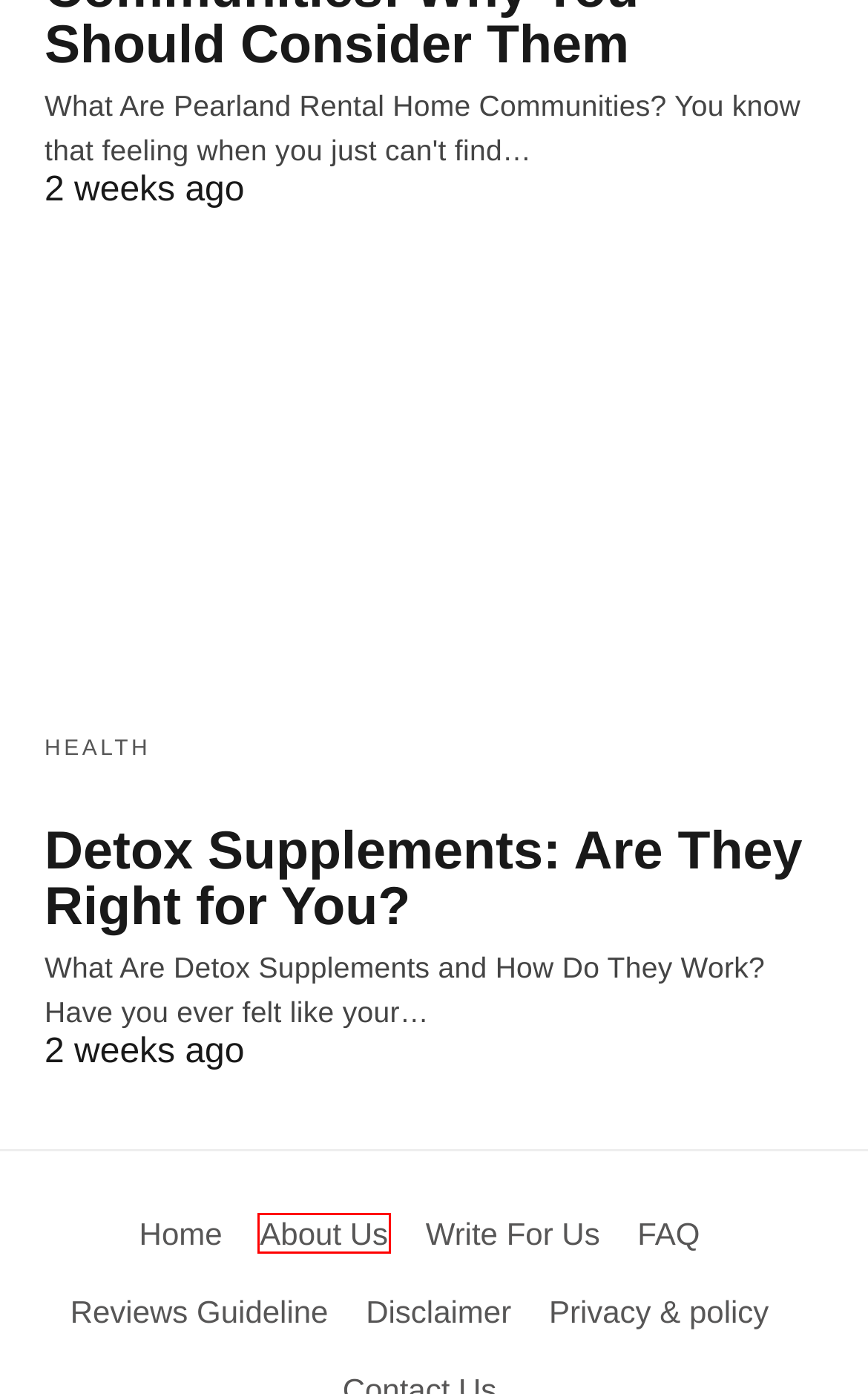Using the screenshot of a webpage with a red bounding box, pick the webpage description that most accurately represents the new webpage after the element inside the red box is clicked. Here are the candidates:
A. Disclaimer
B. Reviews Guideline | Hastebc
C. About Us of hastebc.org
D. Privacy & policy
E. More
F. Write For Us Website Reviews | Hastebc Blog
G. Detox Supplements: Are They Right for You?
H. FAQ | Hastebc

C